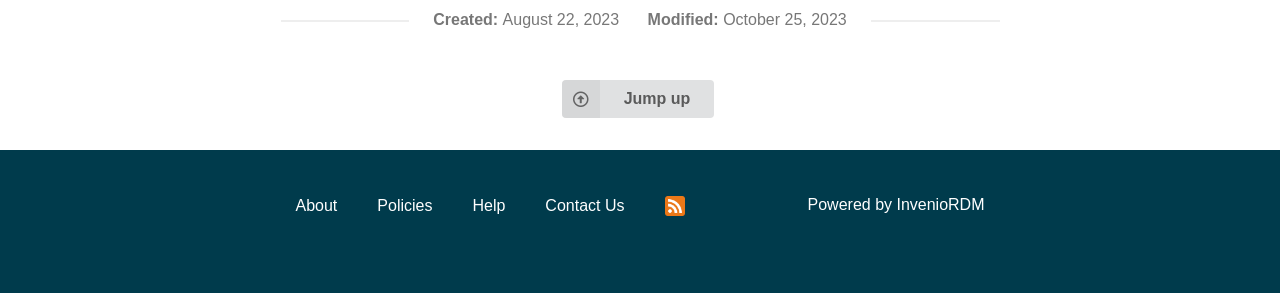What is the name of the system powering the website?
Give a one-word or short-phrase answer derived from the screenshot.

InvenioRDM